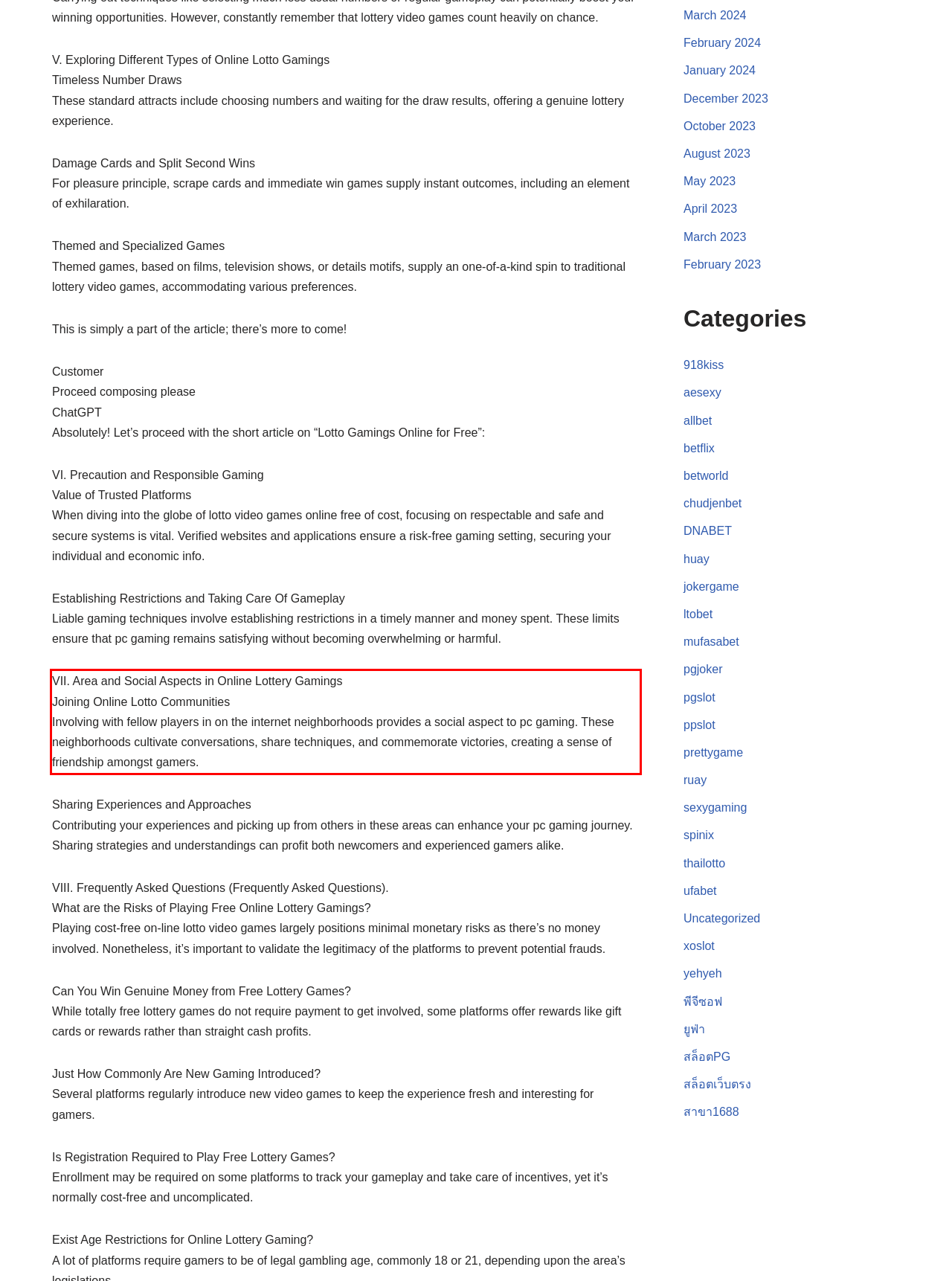You have a screenshot with a red rectangle around a UI element. Recognize and extract the text within this red bounding box using OCR.

VII. Area and Social Aspects in Online Lottery Gamings Joining Online Lotto Communities Involving with fellow players in on the internet neighborhoods provides a social aspect to pc gaming. These neighborhoods cultivate conversations, share techniques, and commemorate victories, creating a sense of friendship amongst gamers.